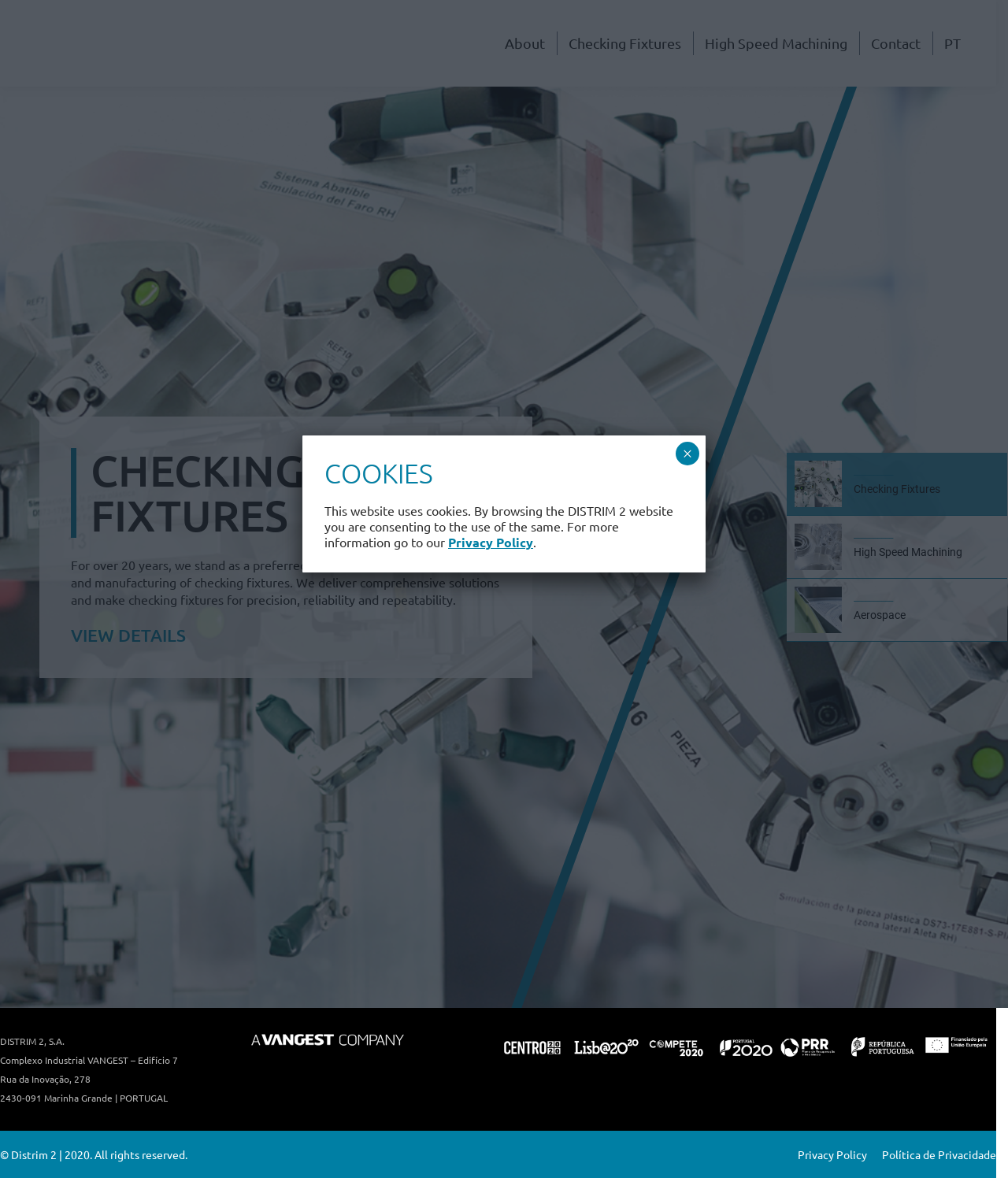Highlight the bounding box of the UI element that corresponds to this description: "About".

[0.489, 0.013, 0.552, 0.06]